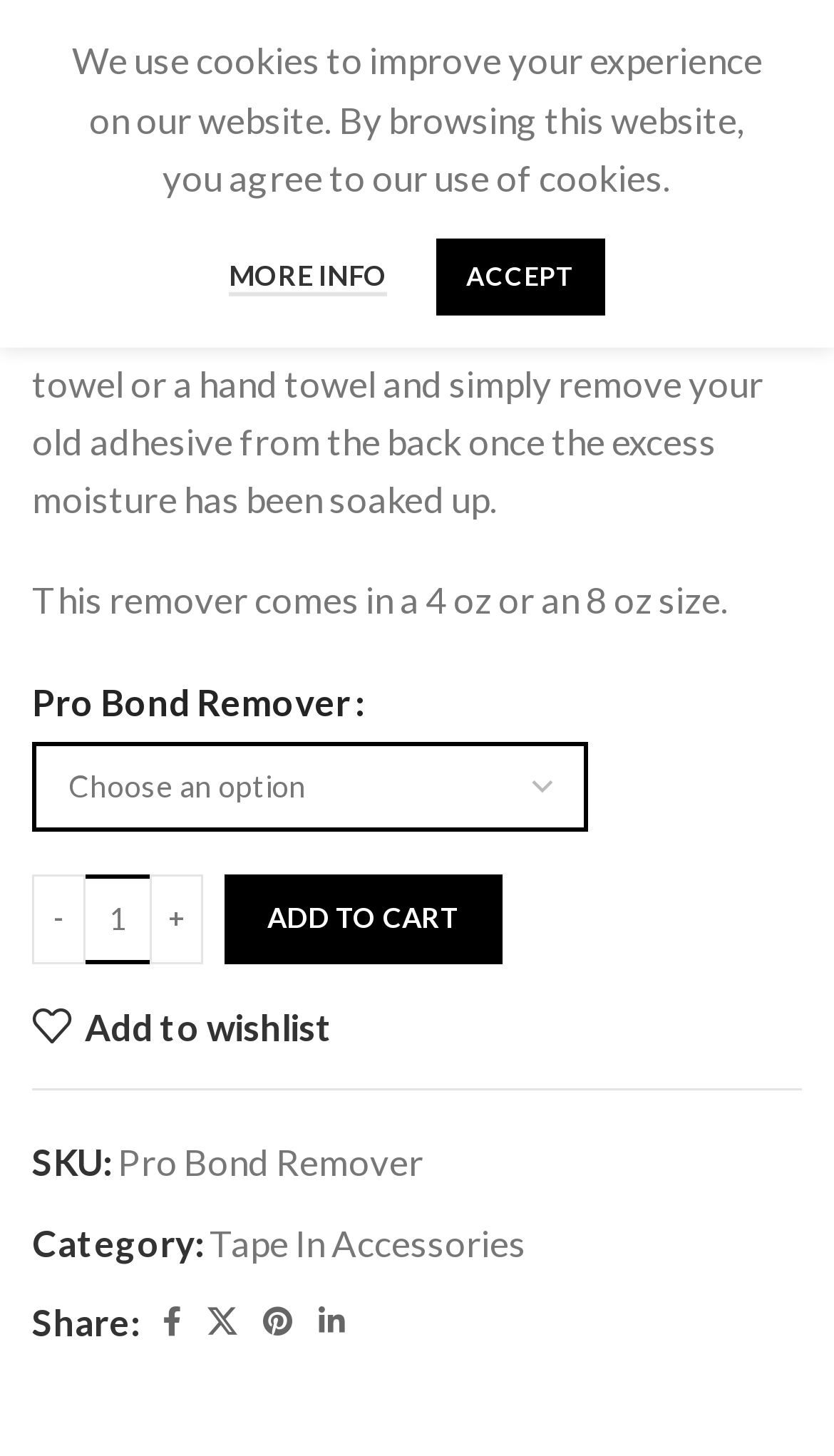Please specify the bounding box coordinates in the format (top-left x, top-left y, bottom-right x, bottom-right y), with all values as floating point numbers between 0 and 1. Identify the bounding box of the UI element described by: Accept

[0.523, 0.164, 0.726, 0.217]